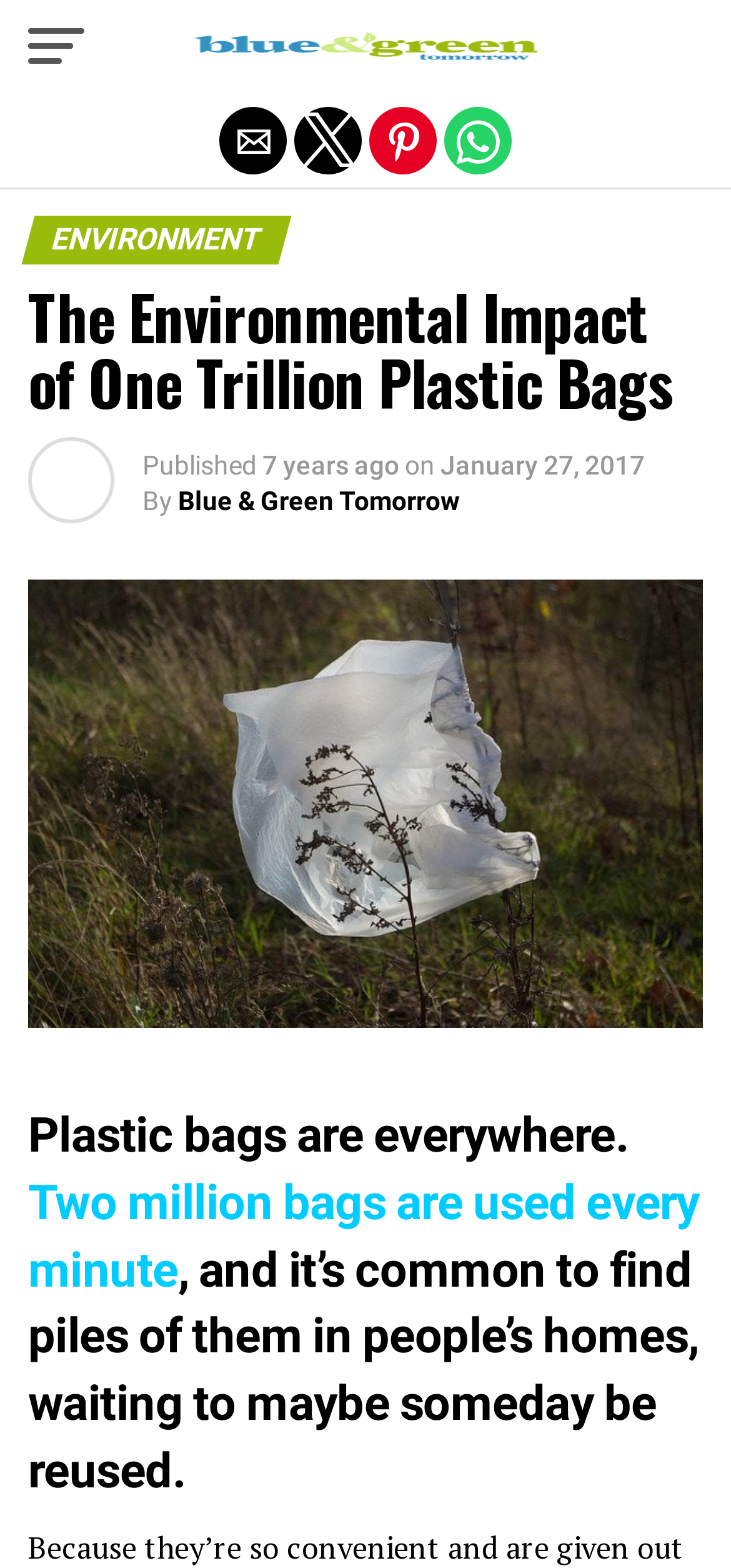Describe all the key features and sections of the webpage thoroughly.

The webpage is about the environmental impact of plastic bags, with a focus on the staggering statistic of two million bags being used every minute. At the top left corner, there is a button and a link to "Blue and Green Tomorrow", accompanied by an image with the same name. Below this, there are four social media sharing buttons, aligned horizontally, allowing users to share the content via email, Twitter, Pinterest, and WhatsApp.

The main content area is divided into sections, with a header section that includes a heading "ENVIRONMENT" and a subheading "The Environmental Impact of One Trillion Plastic Bags". Below this, there is a section with publication information, including the date "January 27, 2017", and a byline "By Blue & Green Tomorrow".

The main article begins with a heading that summarizes the issue, stating that plastic bags are ubiquitous and often found in people's homes, waiting to be reused. This heading is followed by a link to a related article or source, "Two million bags are used every minute". The article likely continues below this point, but the provided accessibility tree does not include the full content.

At the very top of the page, there is a link to "Exit mobile version", suggesting that the webpage is optimized for mobile devices. There is also a large image that spans the width of the page, located below the header section, which may be an illustration or graphic related to the topic of plastic bags.